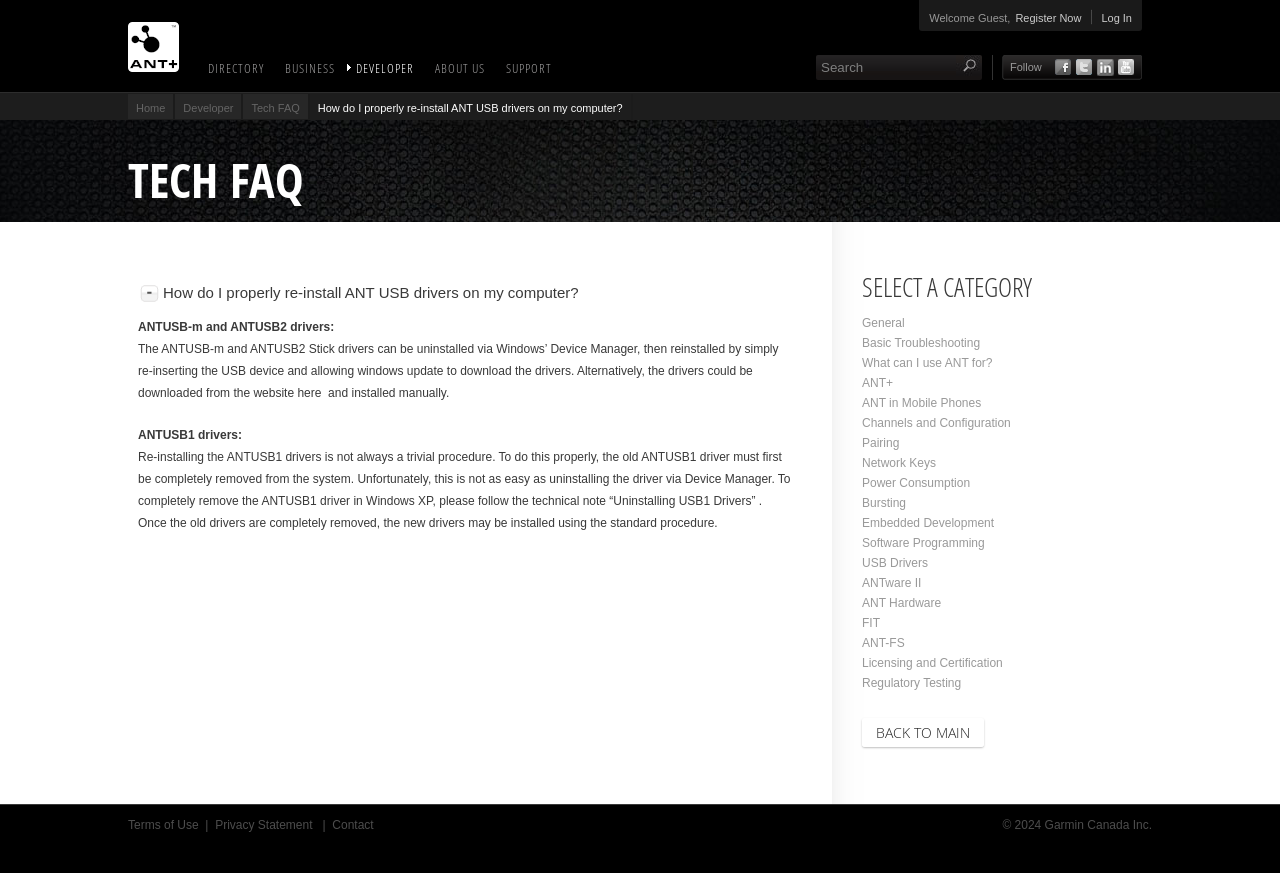Describe all significant elements and features of the webpage.

This webpage is about ANT, a Wireless Personal Network protocol by Garmin Canada. At the top, there is a navigation bar with links to "DIRECTORY", "BUSINESS", "DEVELOPER", "ABOUT US", and "SUPPORT". Below this, there is a welcome message and links to "Register Now" and "Log In". 

On the left side, there is a vertical menu with links to "Home", "Developer", and "Tech FAQ". The main content of the page is about reinstalling ANT USB drivers on a computer. There is a heading "TECH FAQ" followed by a question "How do I properly re-install ANT USB drivers on my computer?" and a detailed answer explaining the process for different types of drivers.

On the right side, there is a search box with a "Search" label and a "Follow" button. Below this, there are four social media links with icons. 

Further down, there is a section with a heading "SELECT A CATEGORY" and a list of links to various topics related to ANT, such as "General", "Basic Troubleshooting", "What can I use ANT for?", and others.

At the bottom of the page, there are links to "Terms of Use", "Privacy Statement", and "Contact", as well as a copyright notice "© 2024 Garmin Canada Inc.".